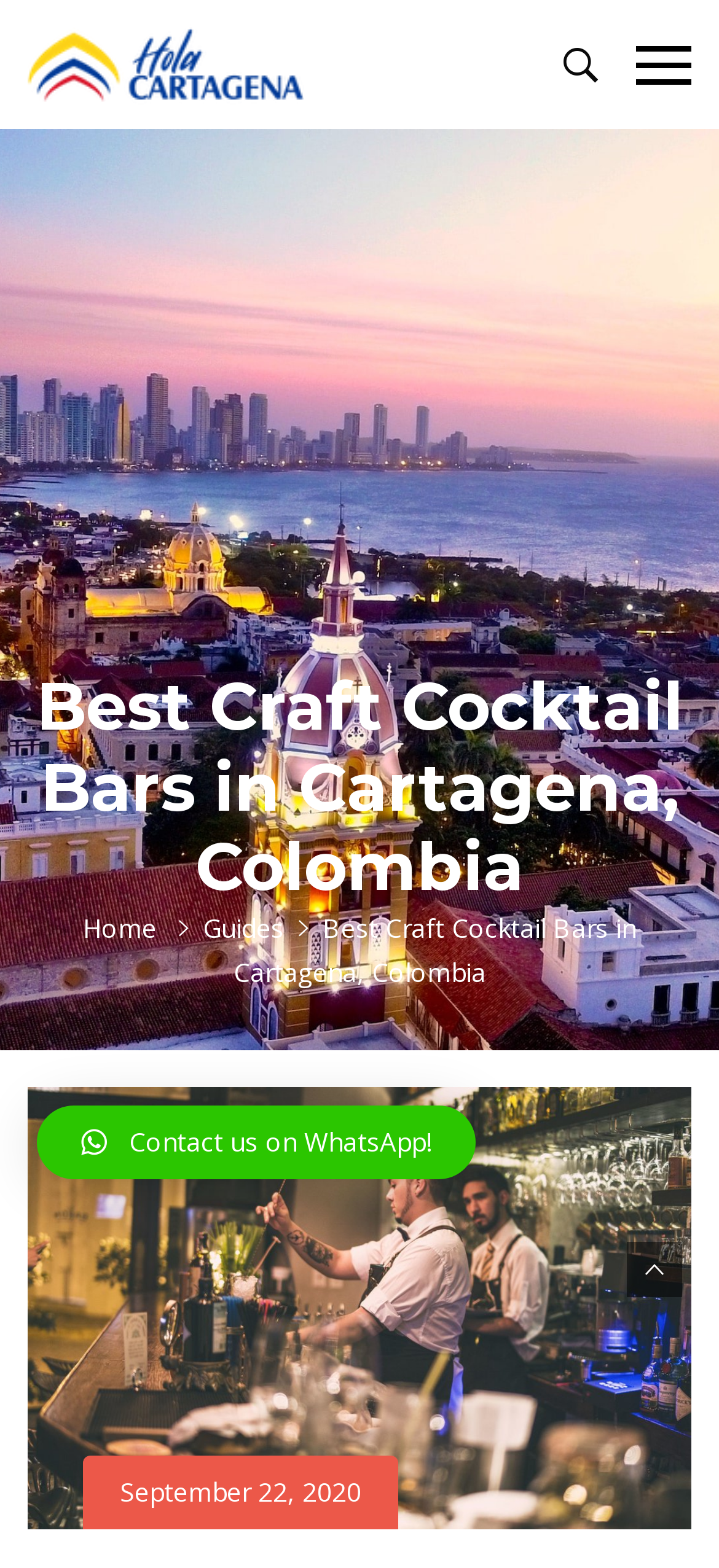What is the logo image located?
Utilize the information in the image to give a detailed answer to the question.

I analyzed the bounding box coordinates of the logo image and found that it is located at the top left of the webpage, with coordinates [0.038, 0.009, 0.423, 0.073].